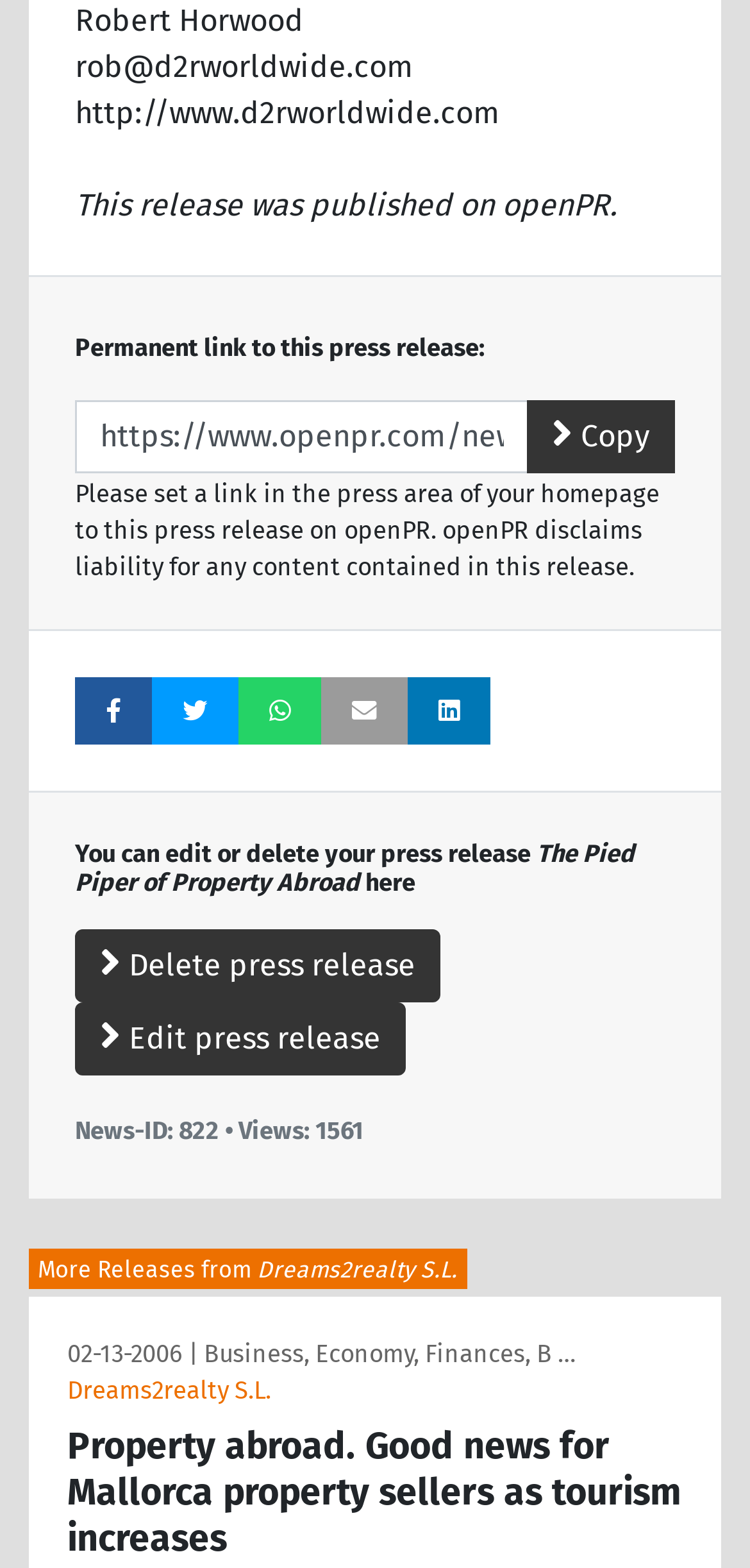Provide a single word or phrase to answer the given question: 
What is the date of the press release?

02-13-2006